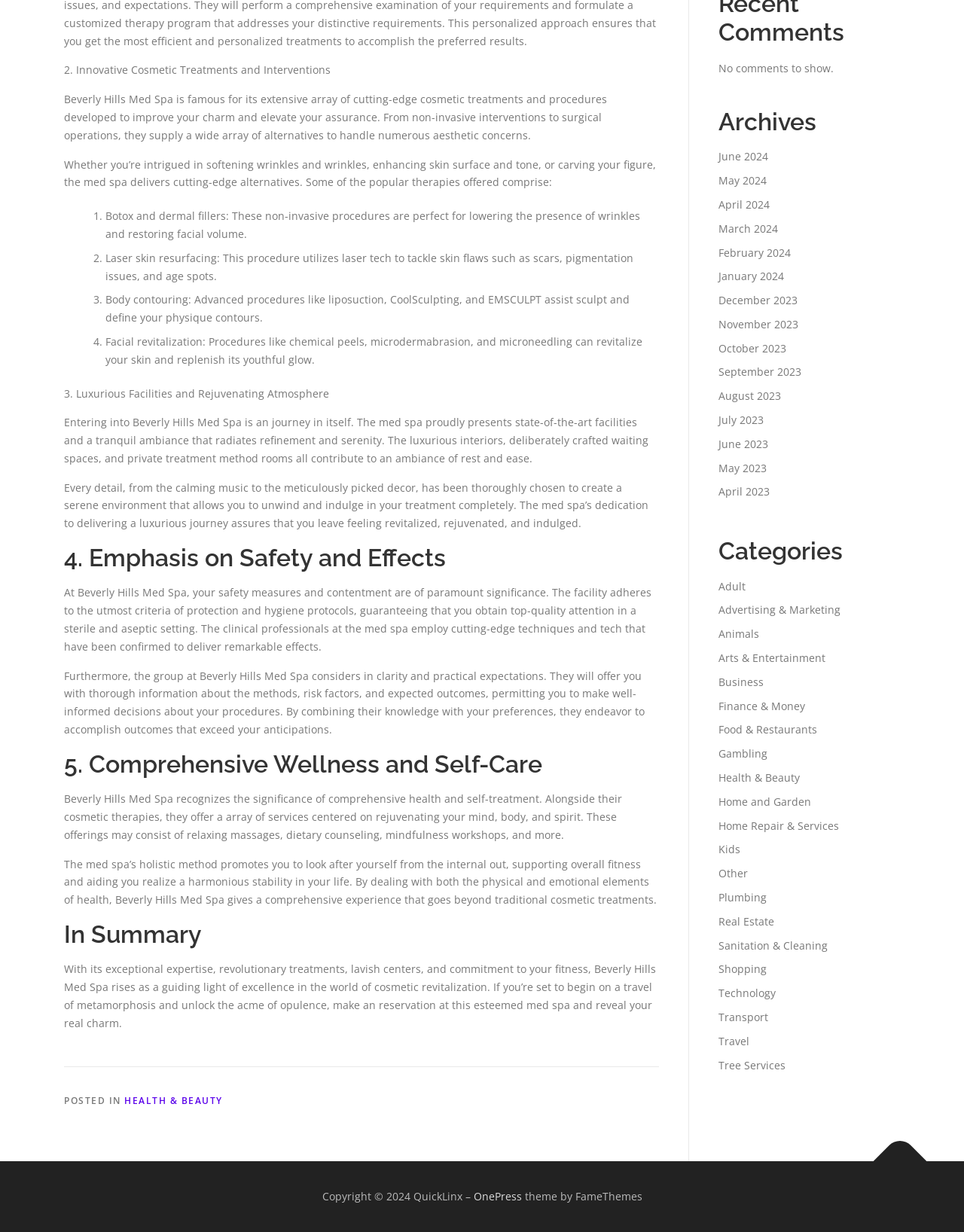Given the description Finance & Money, predict the bounding box coordinates of the UI element. Ensure the coordinates are in the format (top-left x, top-left y, bottom-right x, bottom-right y) and all values are between 0 and 1.

[0.745, 0.567, 0.835, 0.579]